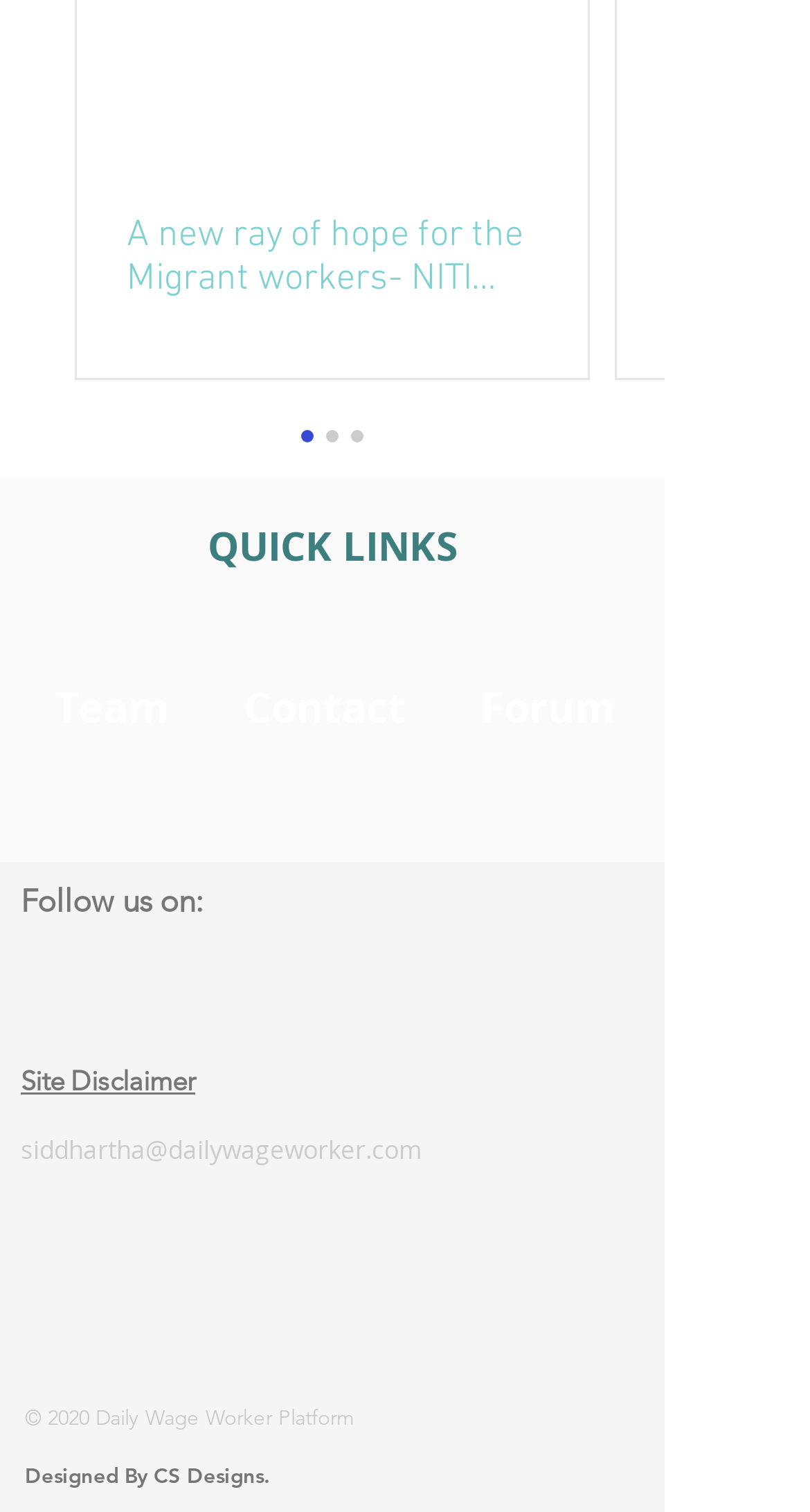What is the name of the social media platform with an image of '_PerryGrone_edited.jpg'?
Using the image as a reference, answer the question with a short word or phrase.

Instagram